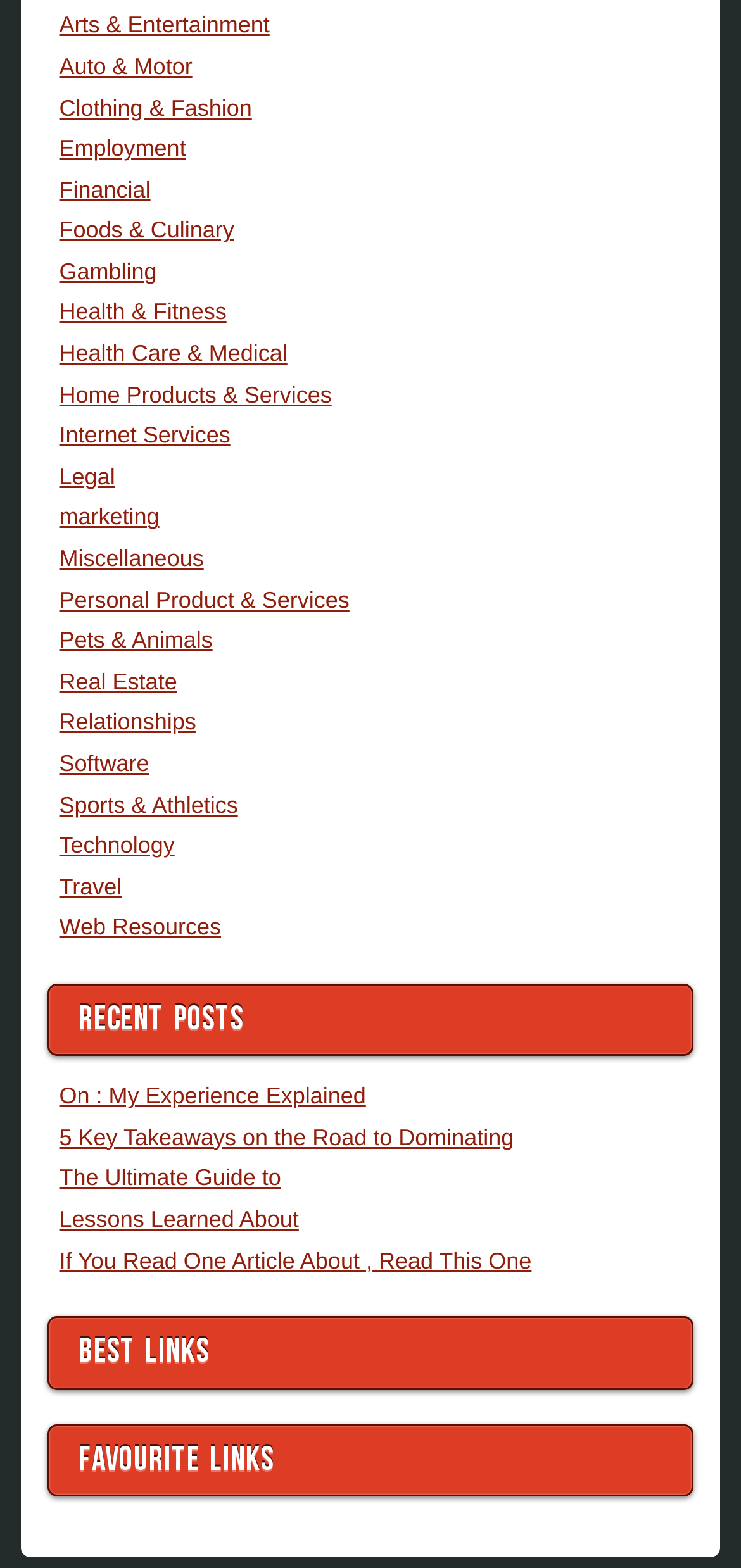How many sections are there on the webpage?
Please provide a comprehensive answer based on the visual information in the image.

There are three main sections on the webpage. The first section contains links to various categories, the second section is titled 'RECENT POSTS' and contains links to recent posts, and the third section contains headings 'BEST LINKS' and 'FAVOURITE LINKS'.